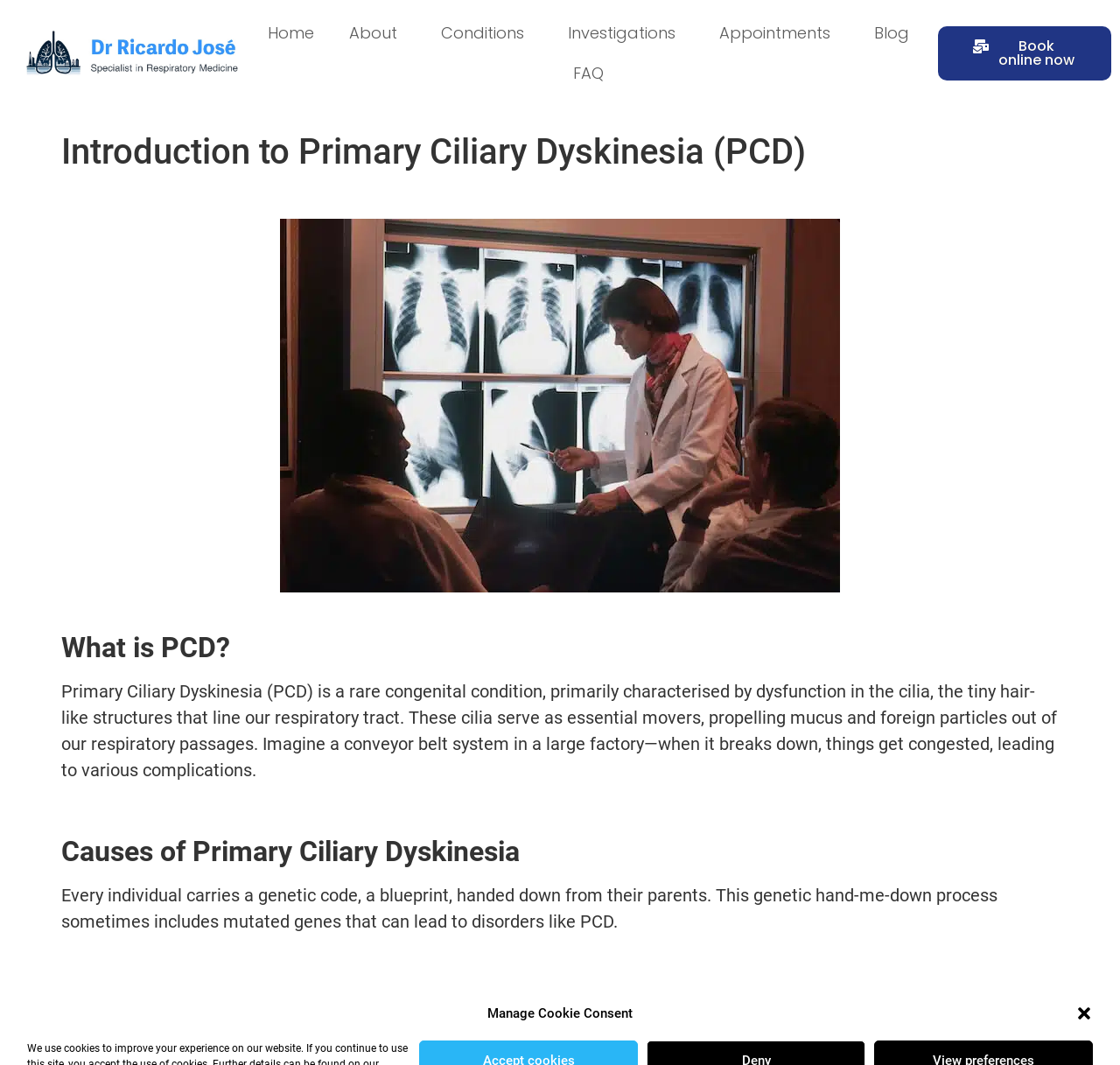Identify and extract the main heading of the webpage.

Introduction to Primary Ciliary Dyskinesia (PCD)